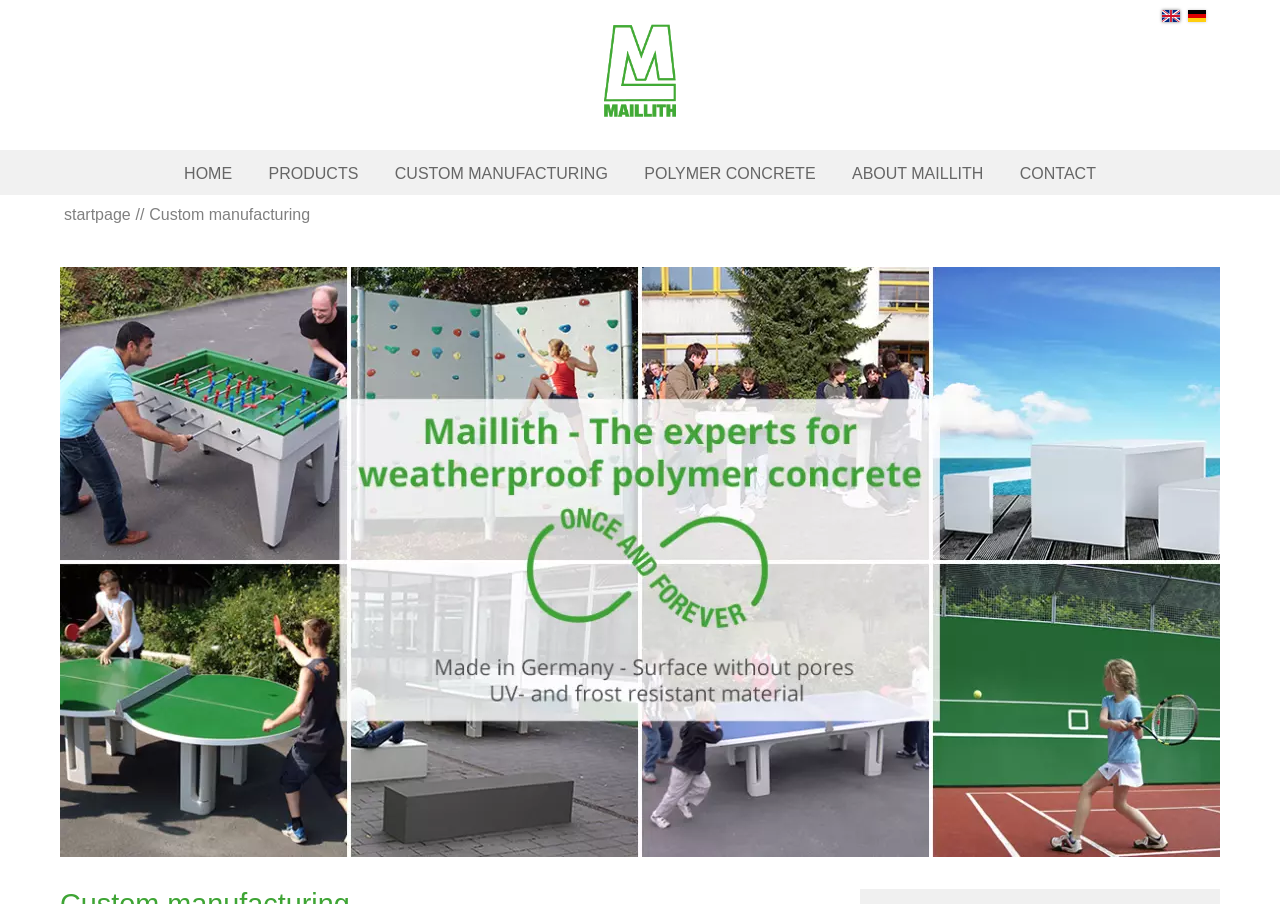Please identify the bounding box coordinates of the area that needs to be clicked to follow this instruction: "Go to HOME".

[0.131, 0.166, 0.194, 0.219]